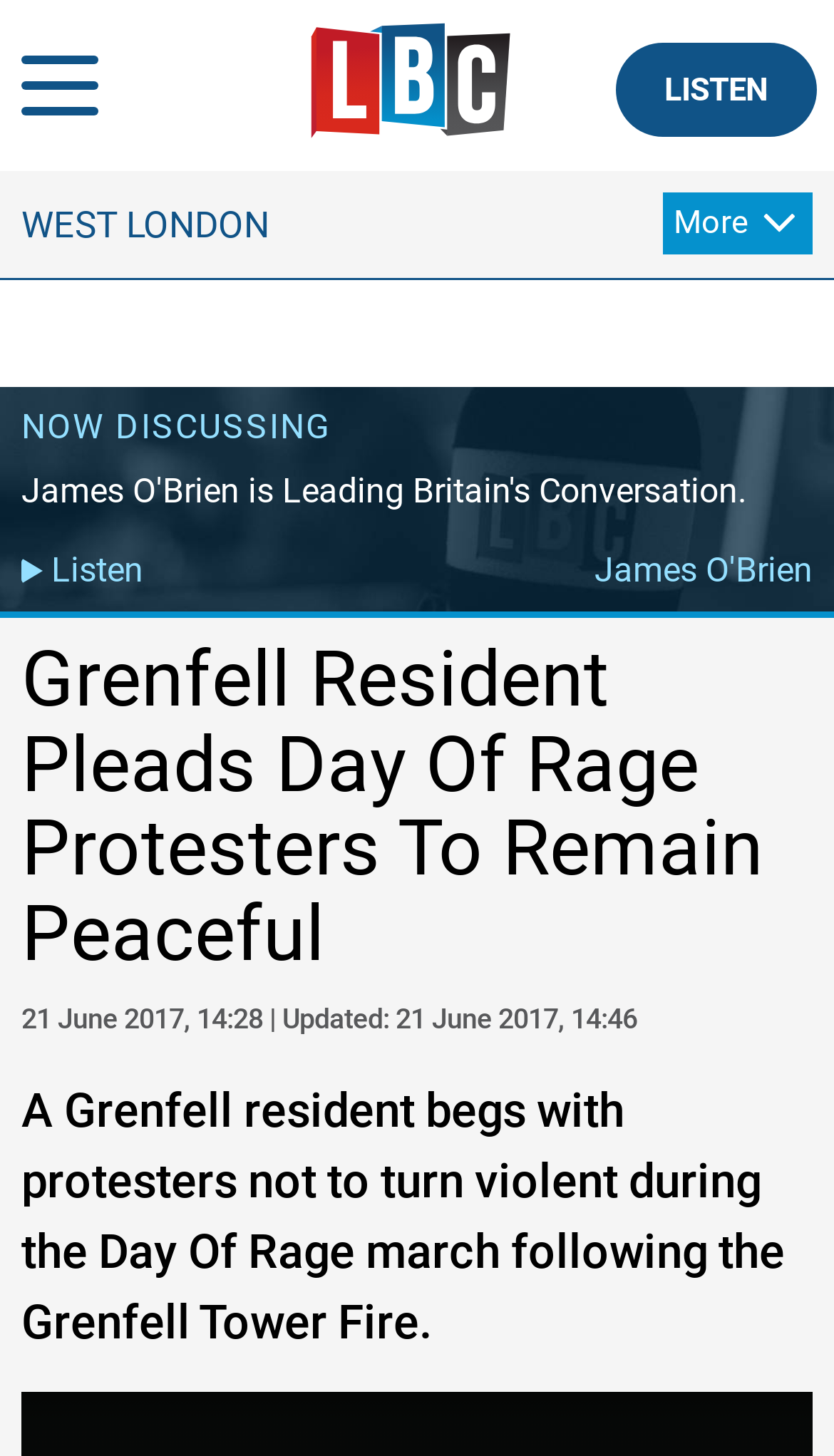Who is the author of the article?
Based on the image, respond with a single word or phrase.

Not specified